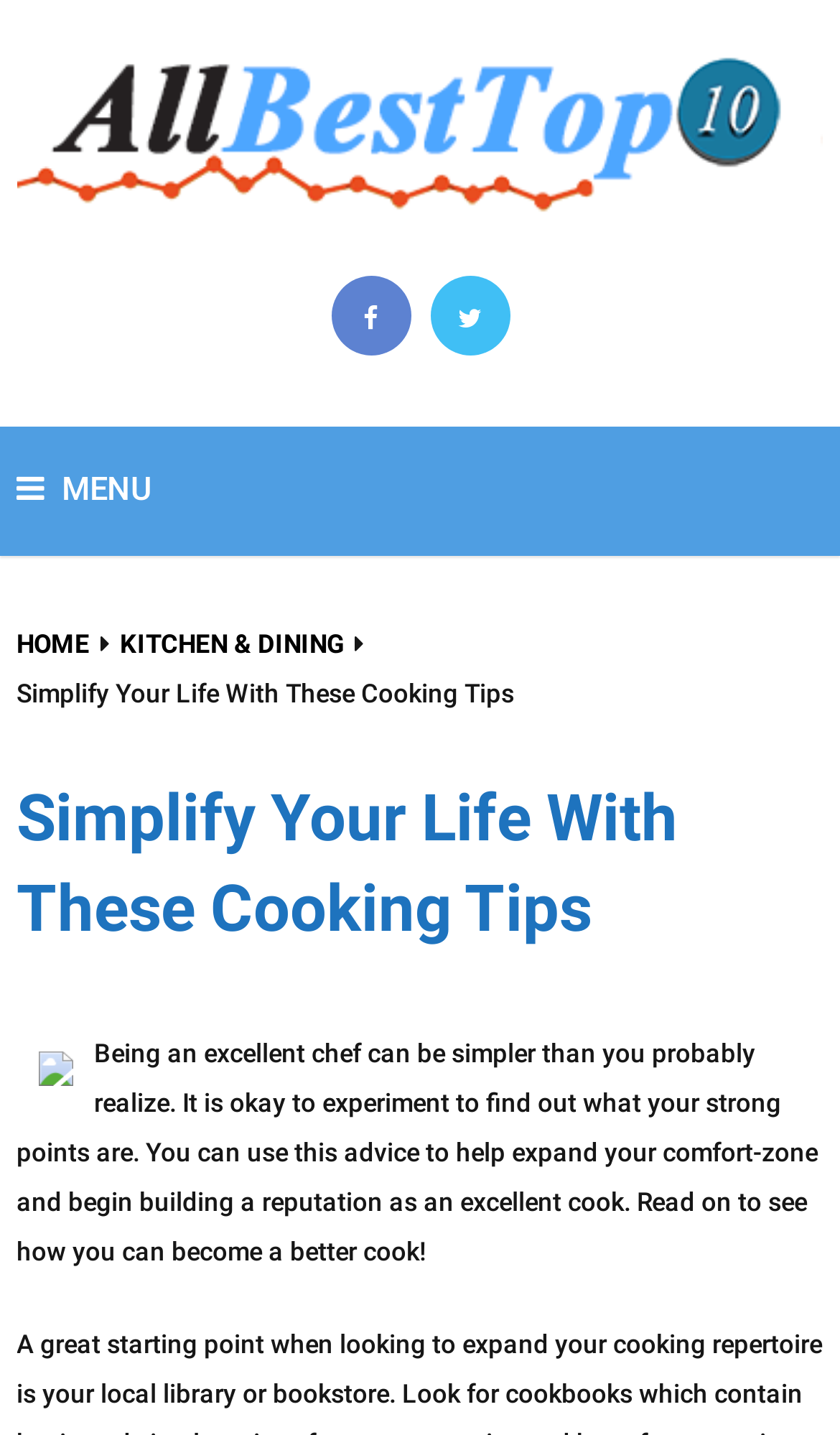What is the tone of the article?
Refer to the image and give a detailed answer to the query.

The article's introduction states that 'Being an excellent chef can be simpler than you probably realize.' and 'It is okay to experiment to find out what your strong points are.' This tone is encouraging and suggests that the article is trying to motivate readers to improve their cooking skills.